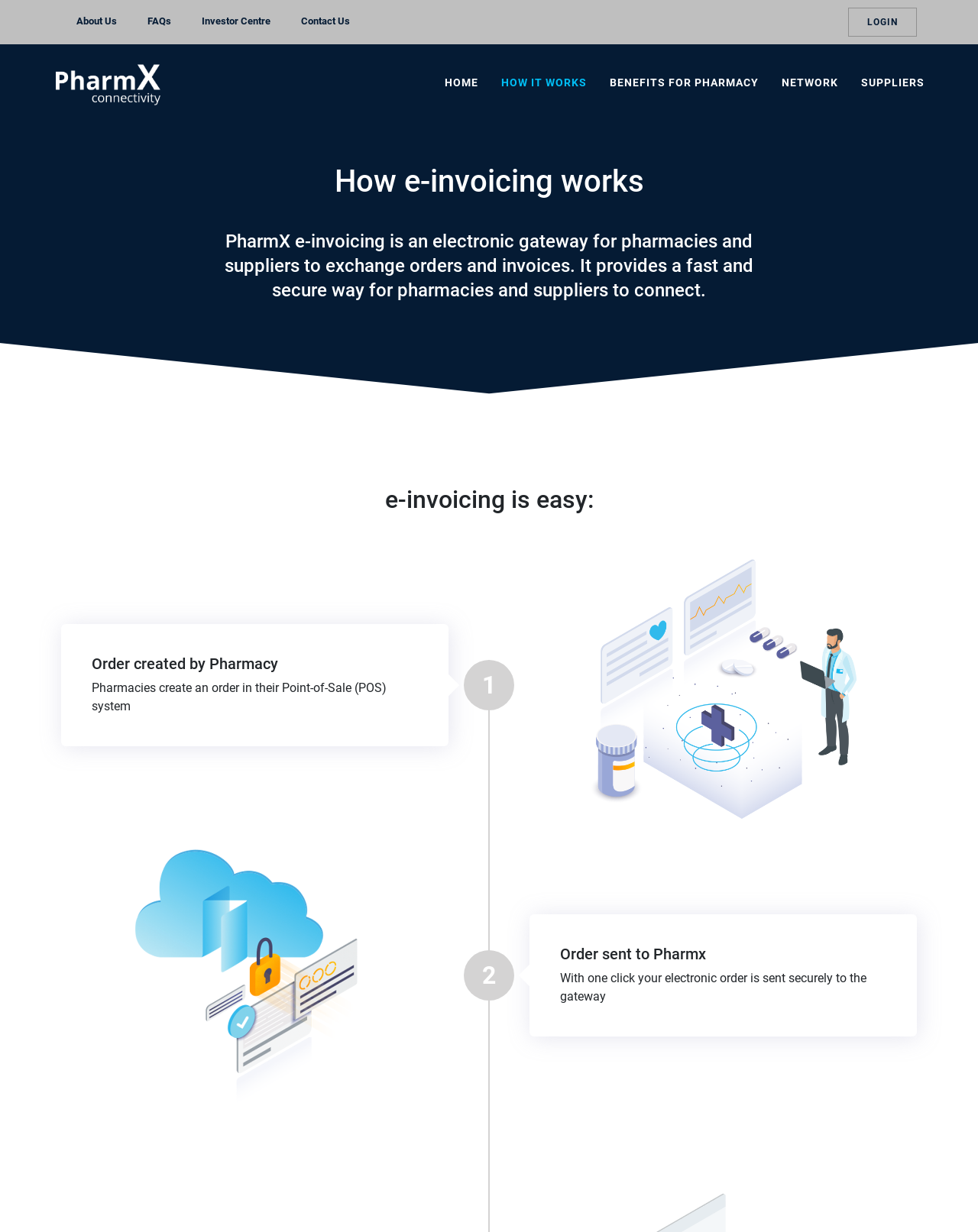Indicate the bounding box coordinates of the element that needs to be clicked to satisfy the following instruction: "view how it works". The coordinates should be four float numbers between 0 and 1, i.e., [left, top, right, bottom].

[0.512, 0.062, 0.6, 0.072]